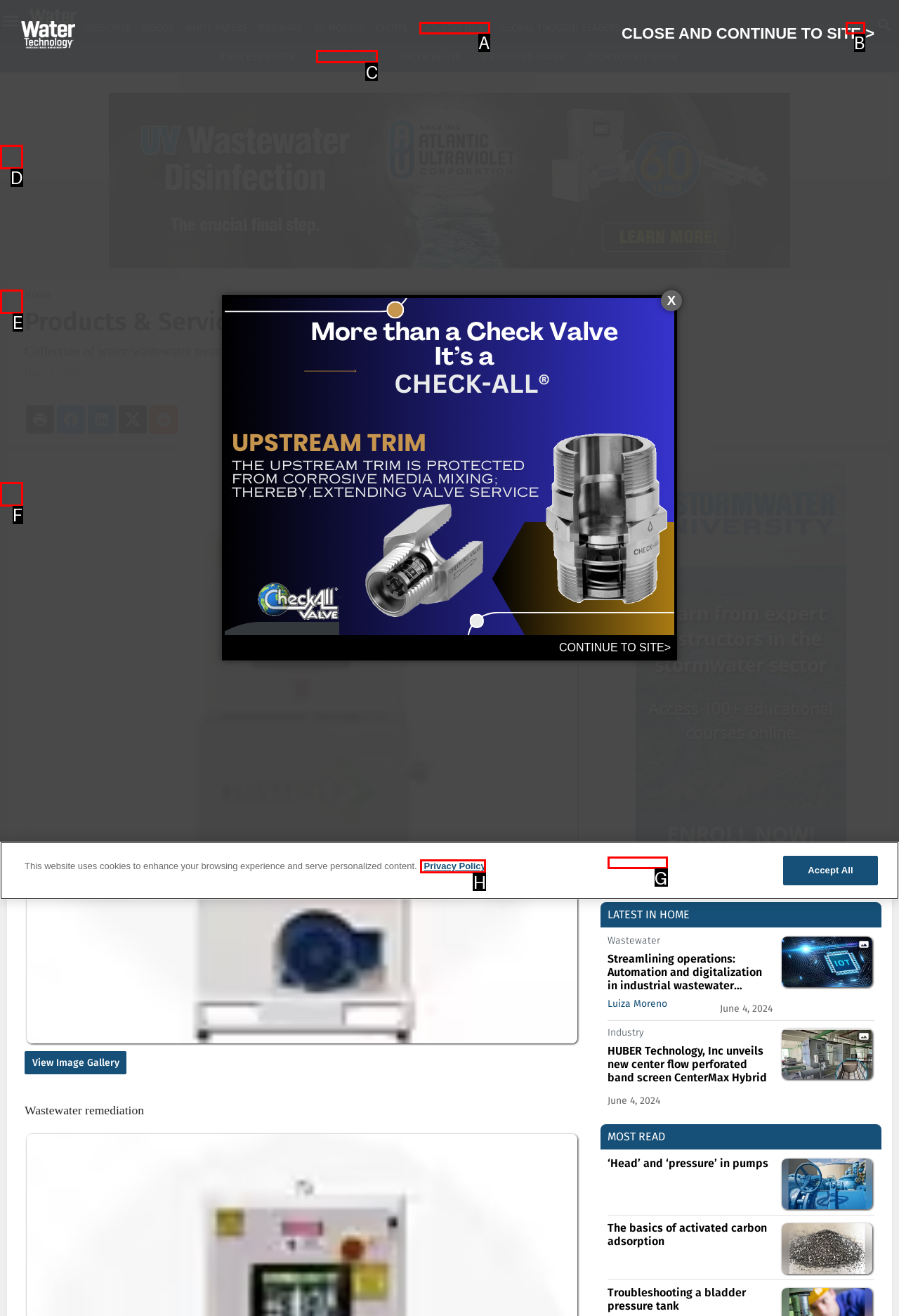Identify the HTML element to click to fulfill this task: Click on the 'Wastewater' link
Answer with the letter from the given choices.

C